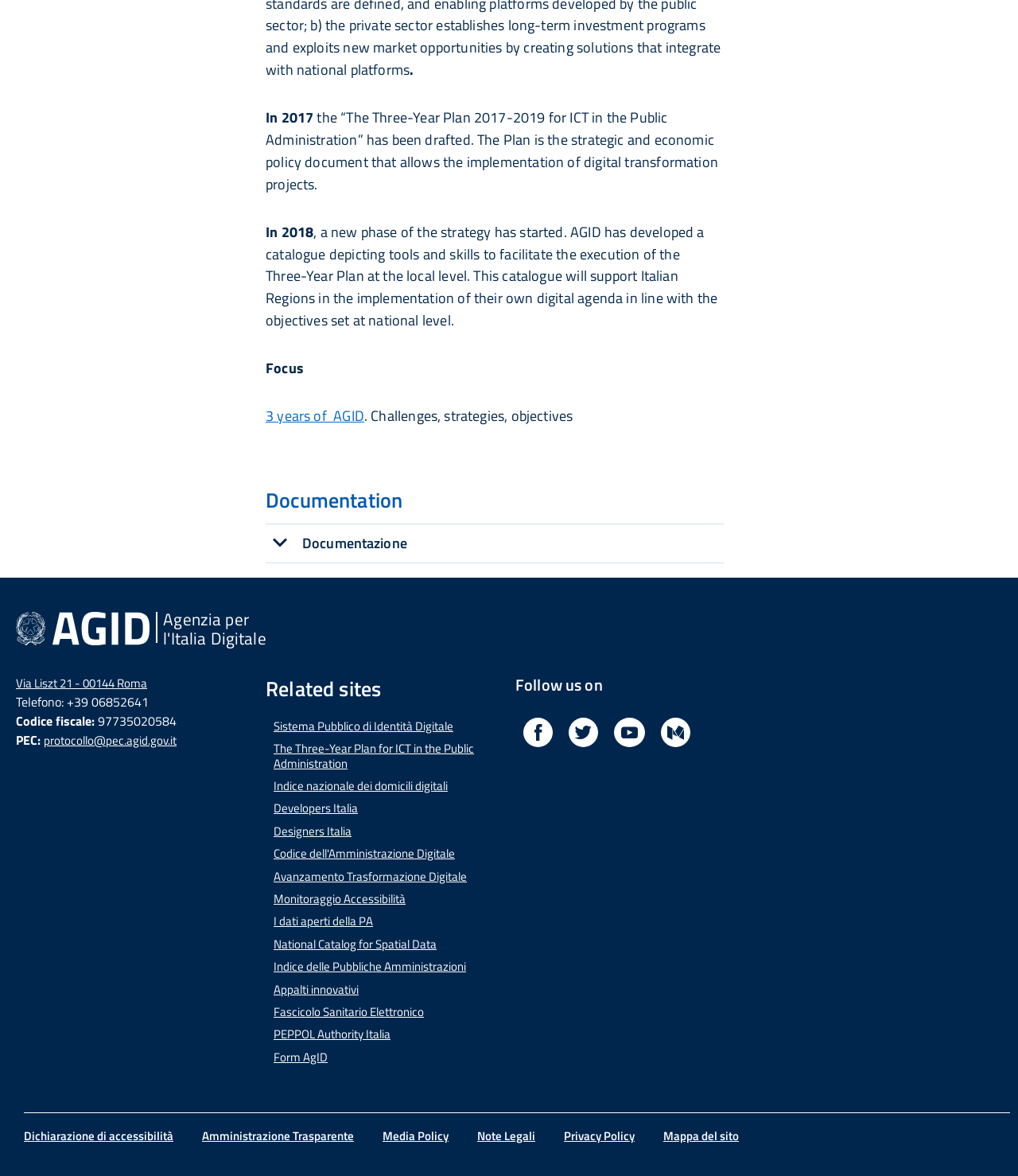Pinpoint the bounding box coordinates of the area that should be clicked to complete the following instruction: "Visit 'Sistema Pubblico di Identità Digitale'". The coordinates must be given as four float numbers between 0 and 1, i.e., [left, top, right, bottom].

[0.269, 0.61, 0.445, 0.625]